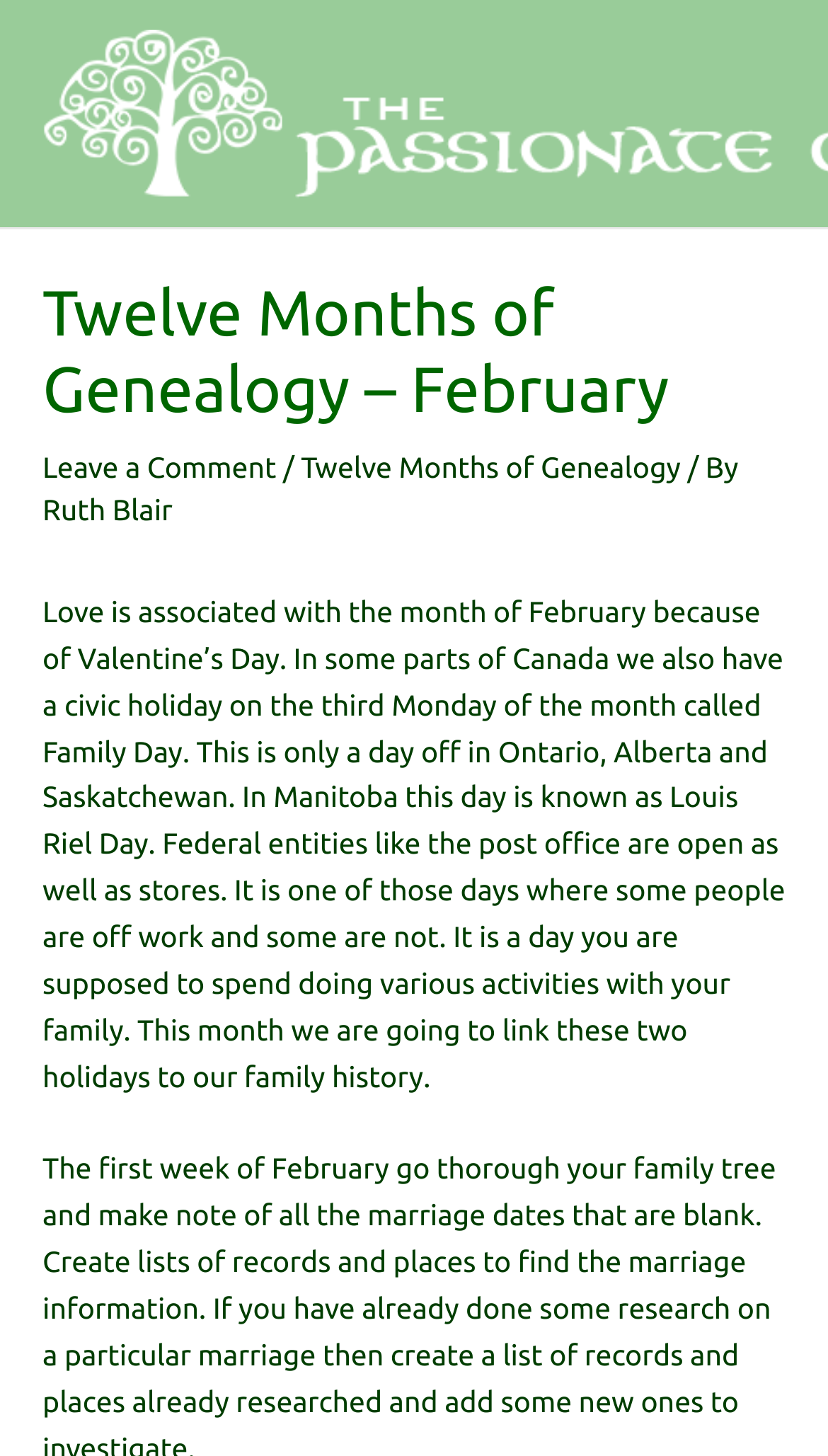How many provinces have a civic holiday on the third Monday of February?
Please look at the screenshot and answer in one word or a short phrase.

Three